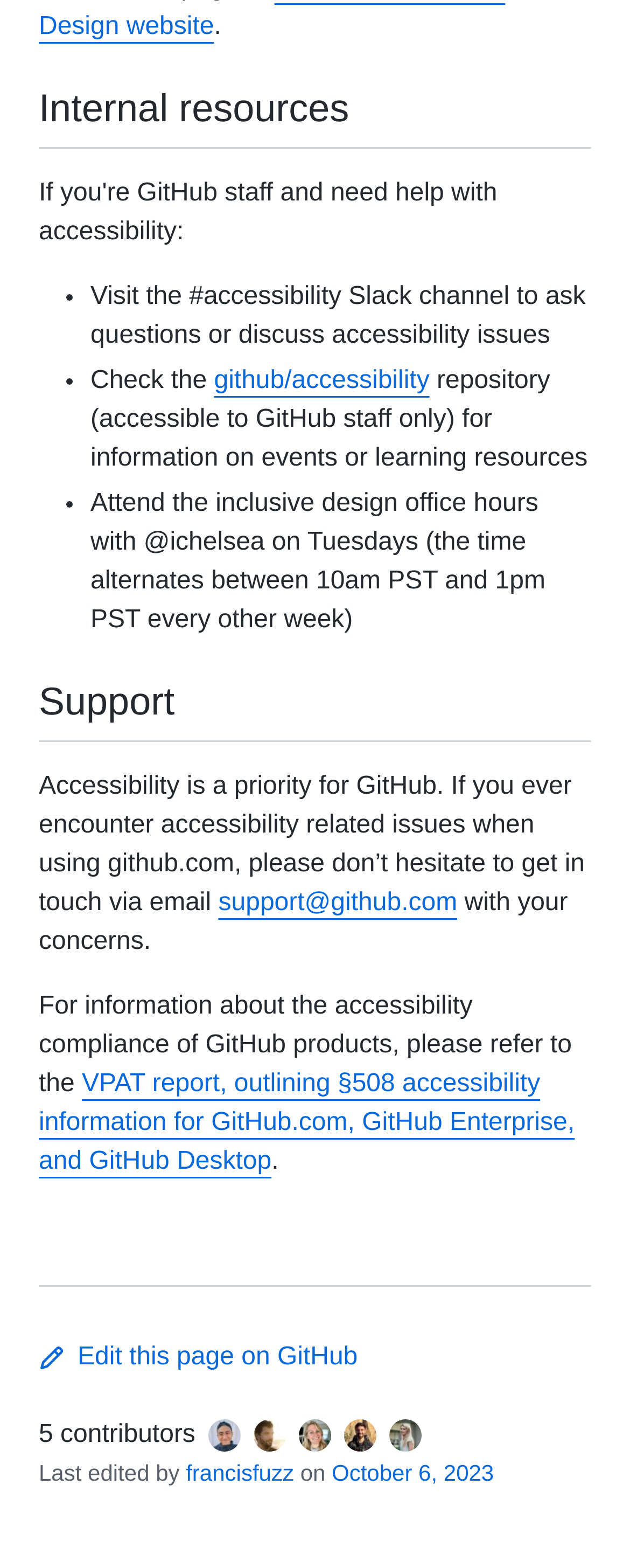Use one word or a short phrase to answer the question provided: 
What is the title of the first section?

Internal resources